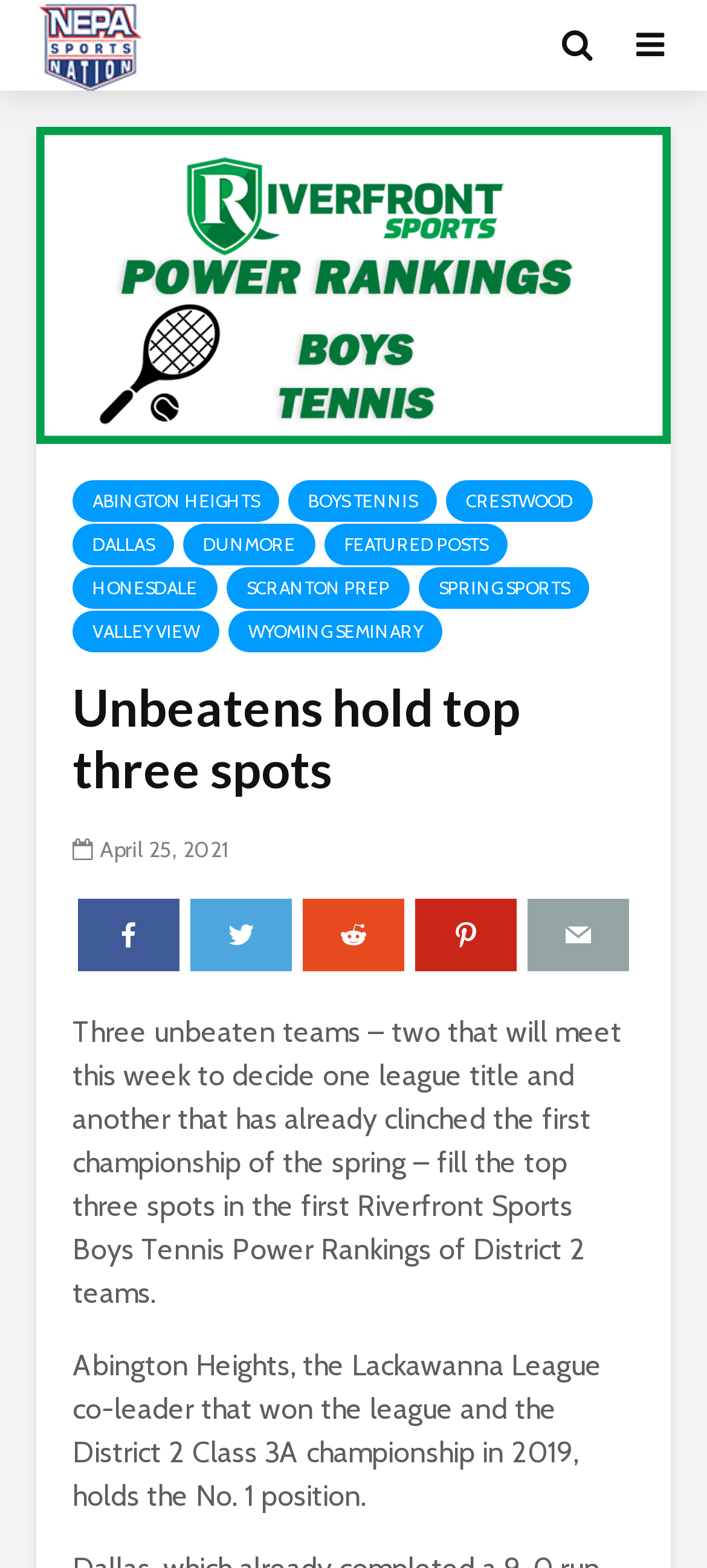Based on the element description Boys Tennis, identify the bounding box coordinates for the UI element. The coordinates should be in the format (top-left x, top-left y, bottom-right x, bottom-right y) and within the 0 to 1 range.

[0.408, 0.306, 0.618, 0.333]